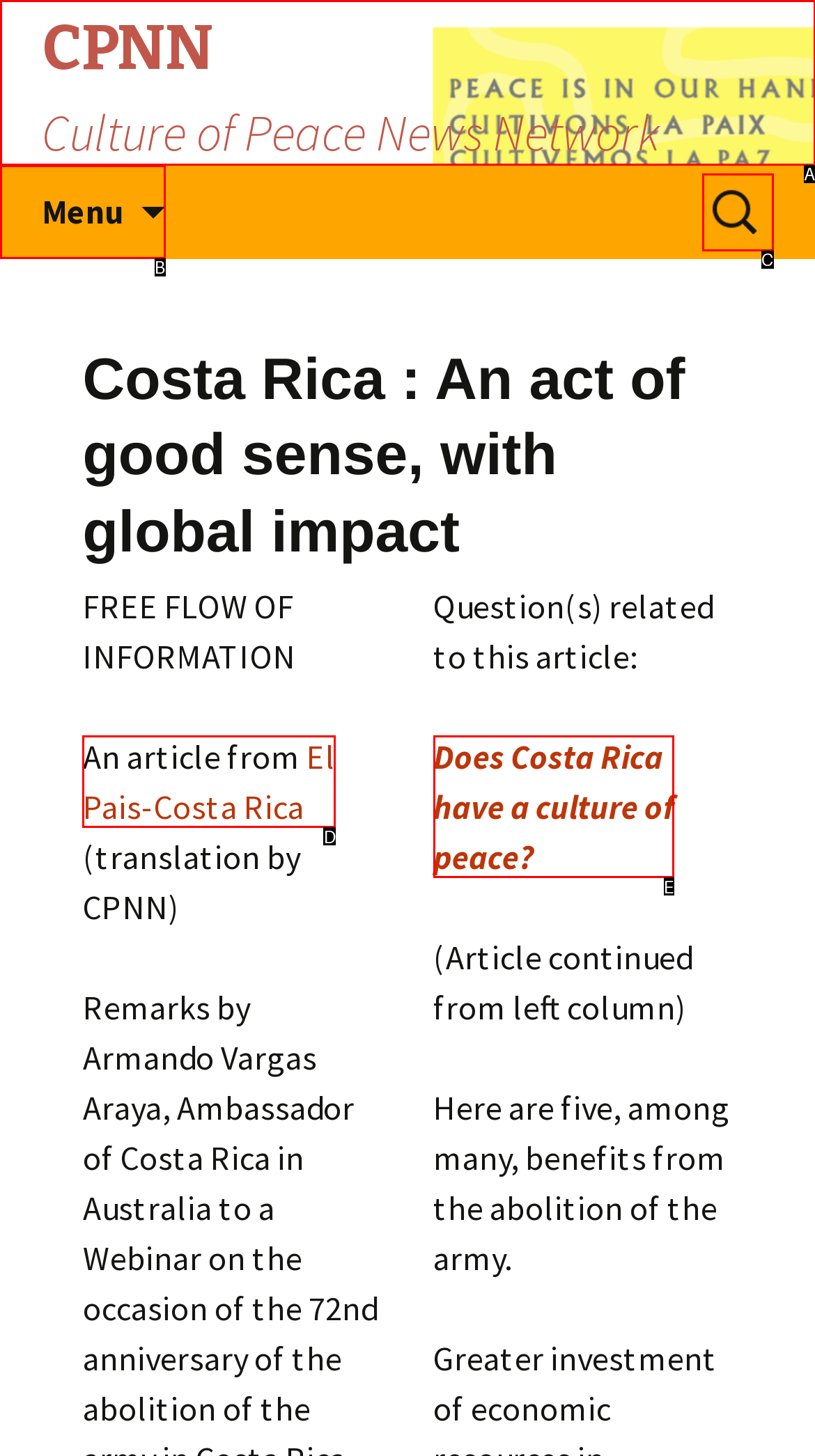What letter corresponds to the UI element described here: Menu
Reply with the letter from the options provided.

B